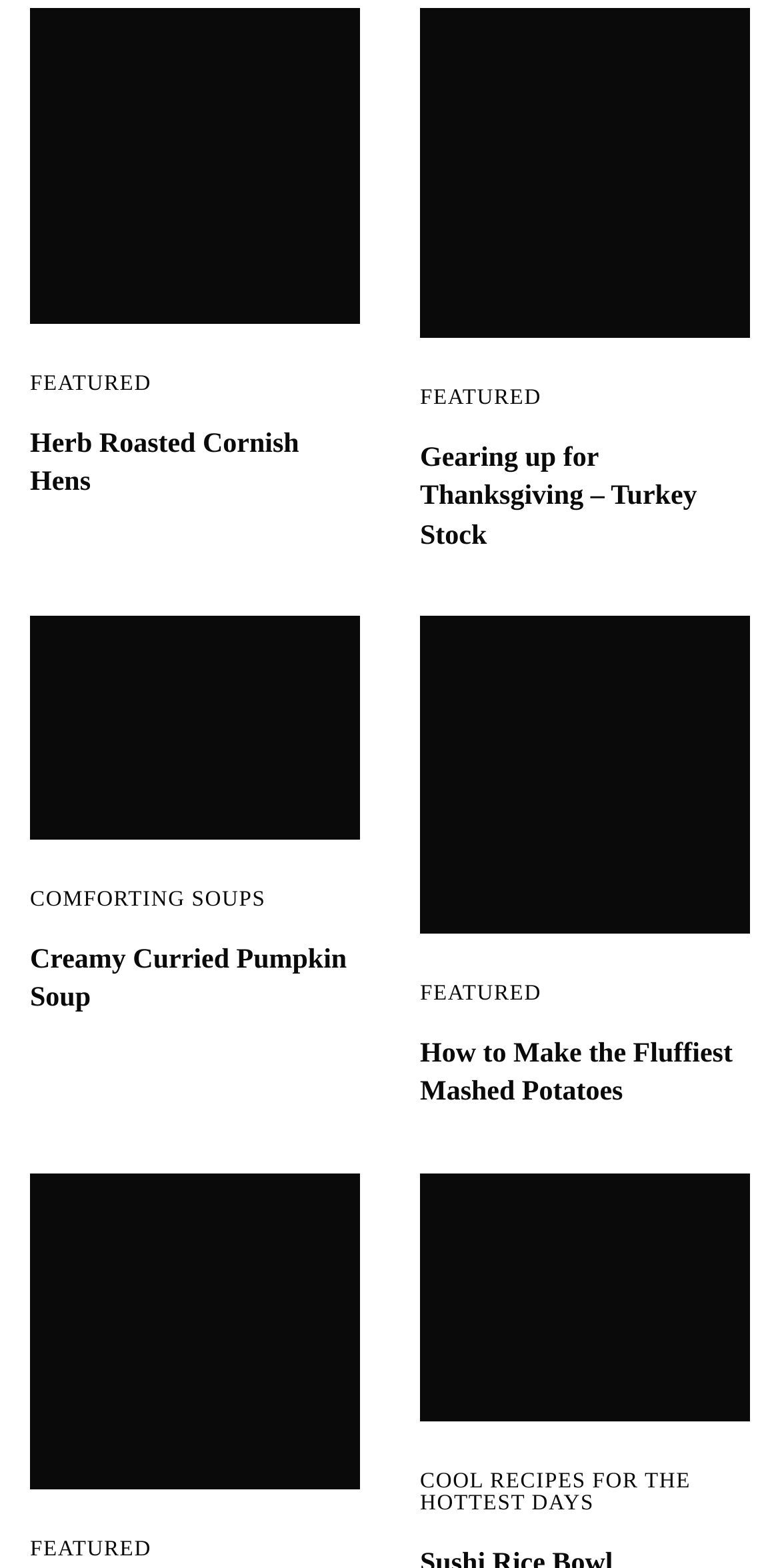What is the title of the first recipe?
Ensure your answer is thorough and detailed.

The first recipe is located at the top-left of the webpage, and it has an image with a link 'Herb Roasted Cornish Hens with Root Vegetables'. The title of the recipe is 'Herb Roasted Cornish Hens'.